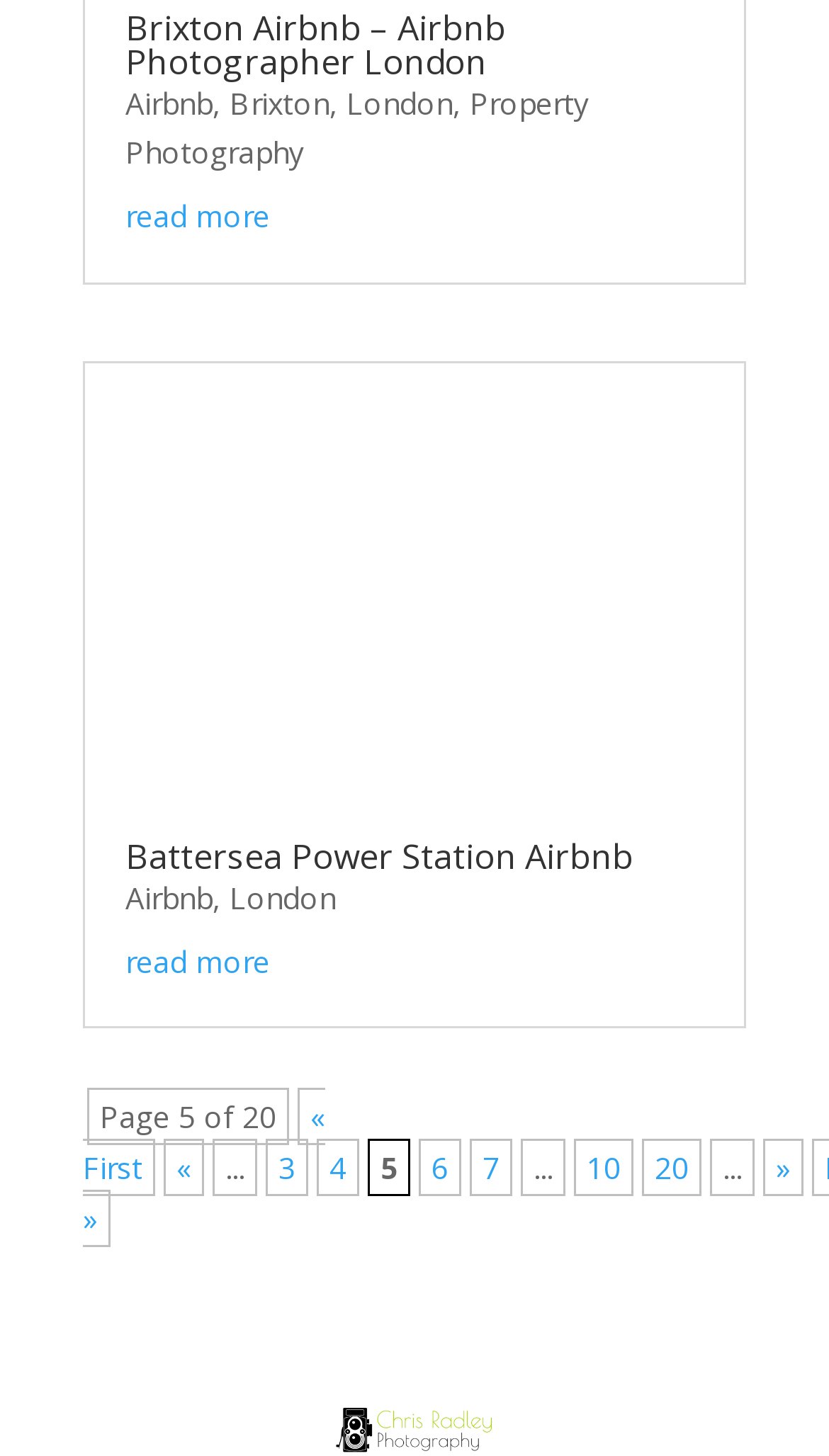Show me the bounding box coordinates of the clickable region to achieve the task as per the instruction: "Click on 'Brixton Airbnb – Airbnb Photographer London'".

[0.151, 0.002, 0.61, 0.058]